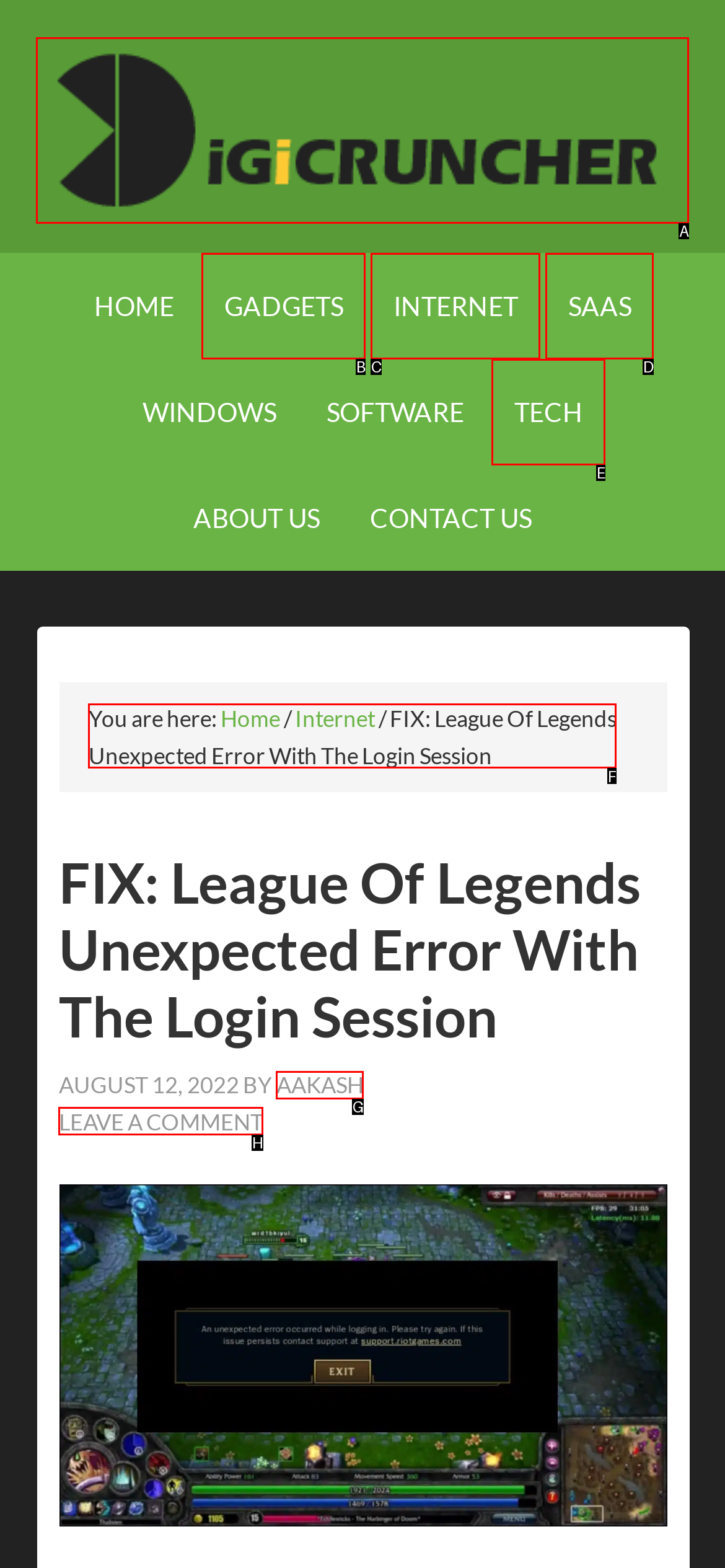Please indicate which option's letter corresponds to the task: read this article by examining the highlighted elements in the screenshot.

F